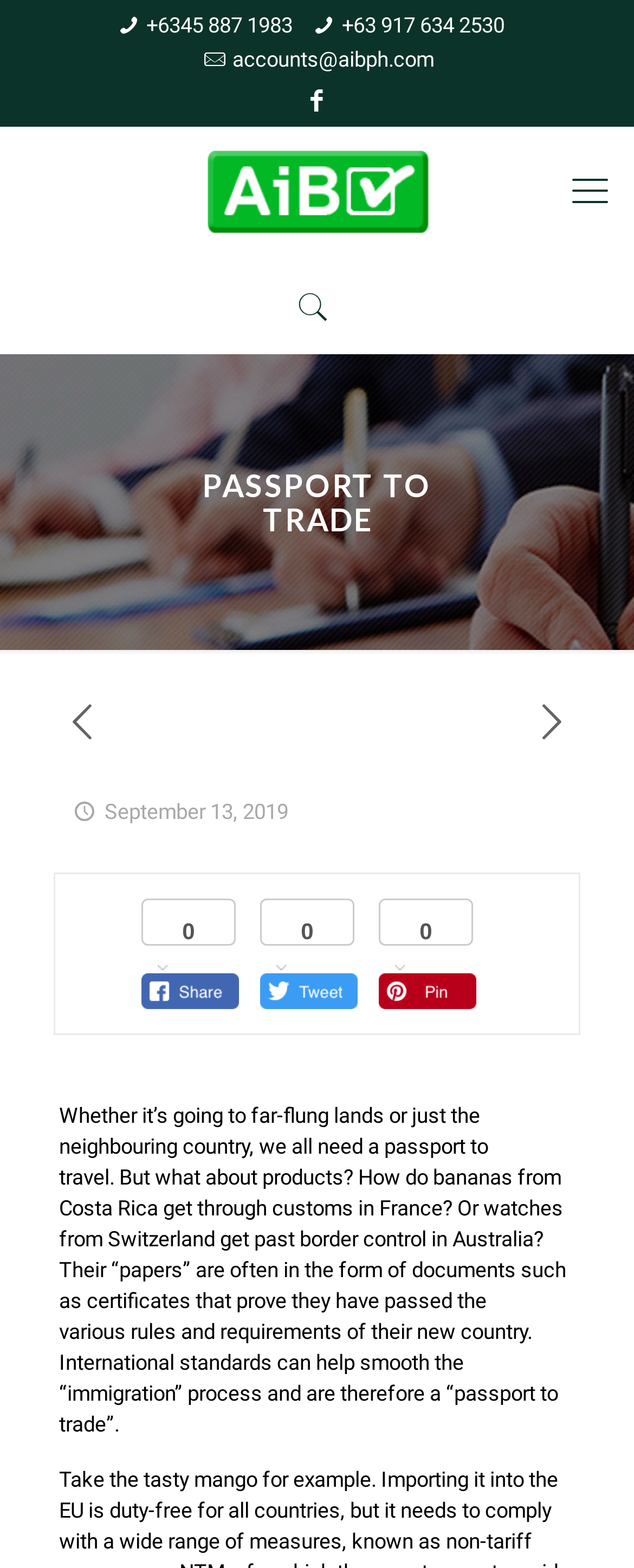Write a detailed summary of the webpage, including text, images, and layout.

The webpage is about "PASSPORT TO TRADE" by AIB Philippines Inc. At the top, there is a logo of AIB Philippines Inc. spanning almost the entire width of the page. Below the logo, there are three contact links: two phone numbers and an email address, aligned horizontally and centered on the page. 

To the right of the contact links, there are four social media icons, each represented by a unique symbol. Above these icons, there is a heading that reads "PASSPORT TO TRADE". 

On the left side of the page, there is a clock icon with a date "September 13, 2019" next to it. Below the clock, there is a long paragraph of text that discusses the importance of documents and international standards in facilitating international trade, using the analogy of a passport for travel. The text is divided into several lines and occupies most of the lower half of the page.